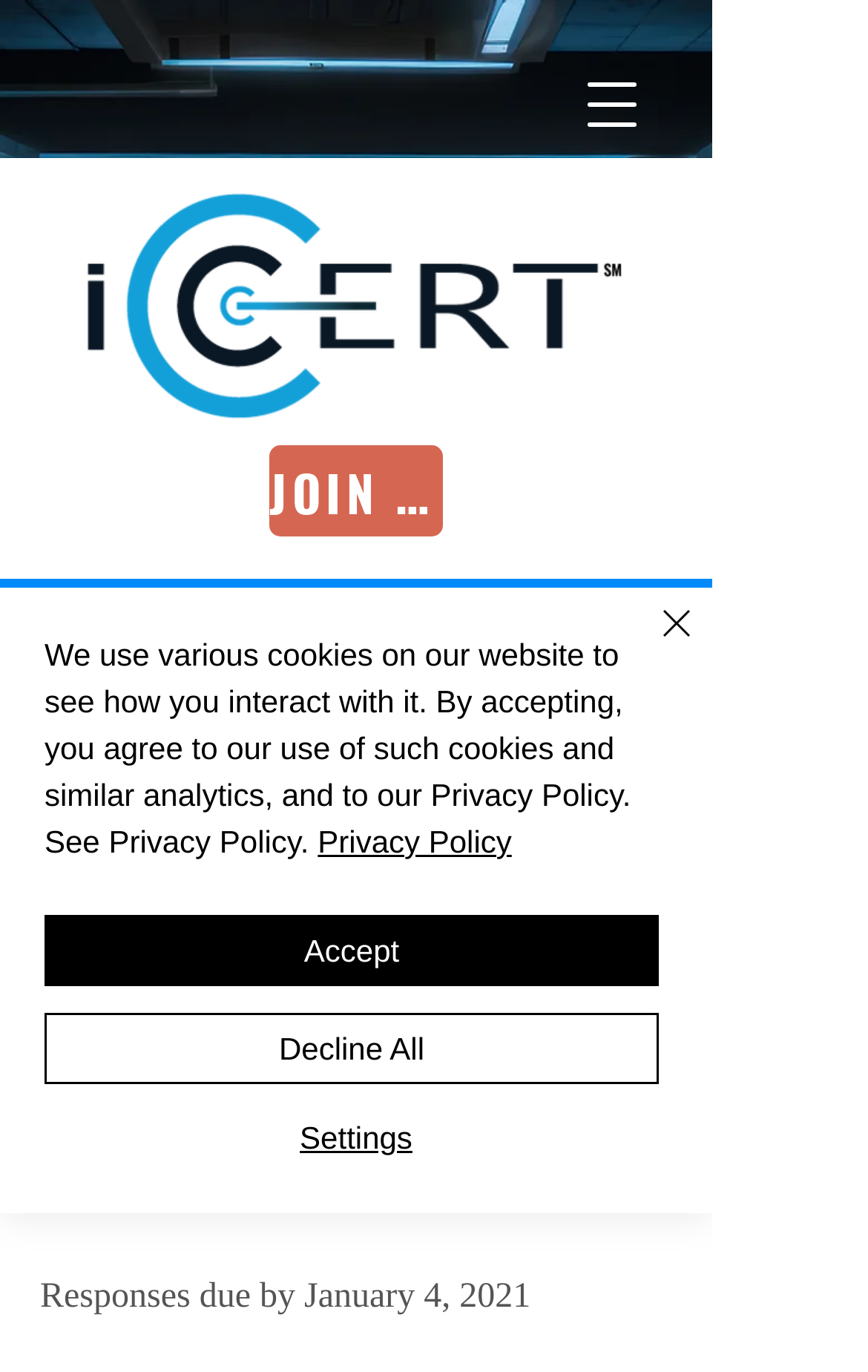How many buttons are available in the article section?
Kindly give a detailed and elaborate answer to the question.

I counted the number of buttons by looking at the buttons 'More actions' and 'Writer's picture' in the article section of the webpage.